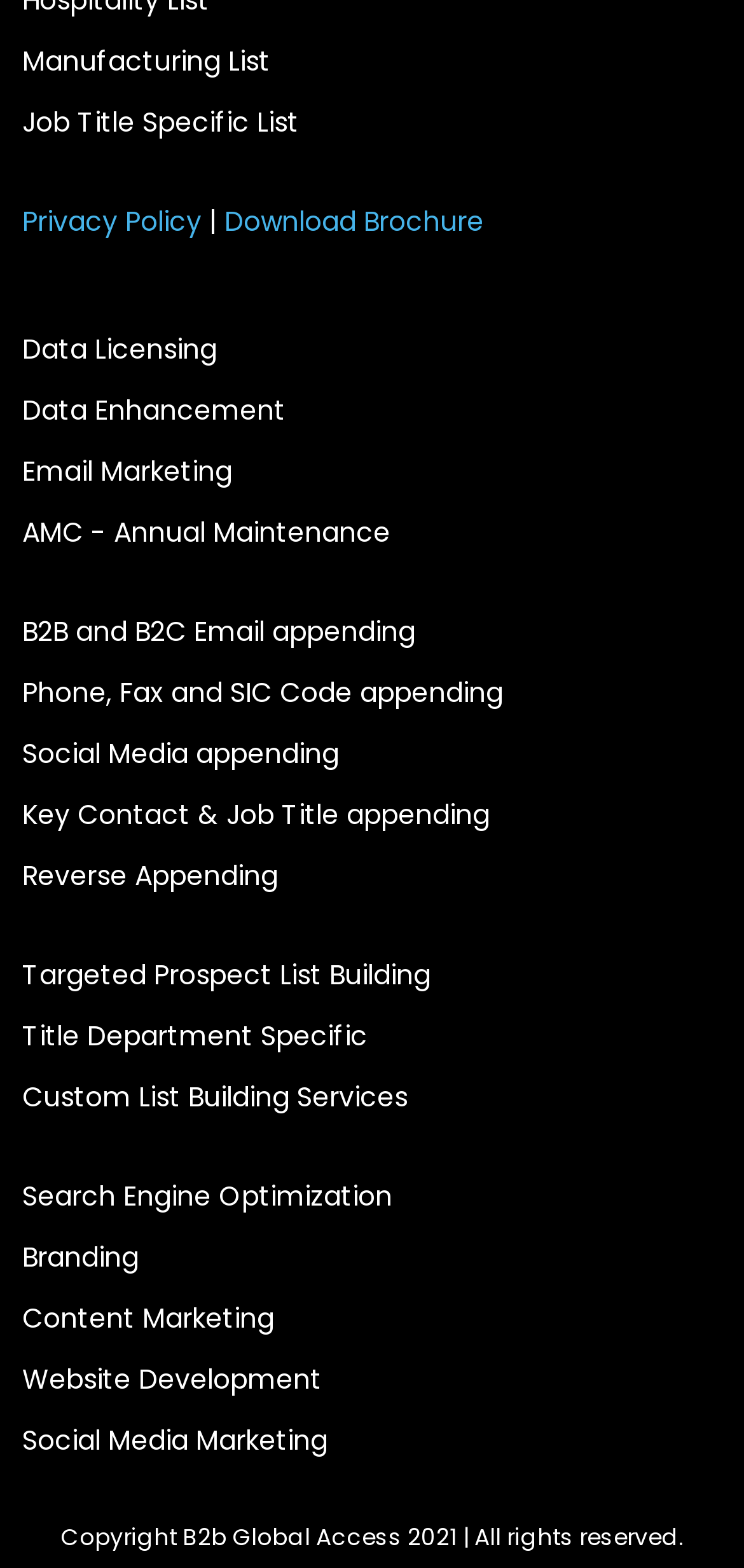Please indicate the bounding box coordinates for the clickable area to complete the following task: "Download brochure". The coordinates should be specified as four float numbers between 0 and 1, i.e., [left, top, right, bottom].

[0.302, 0.129, 0.65, 0.153]